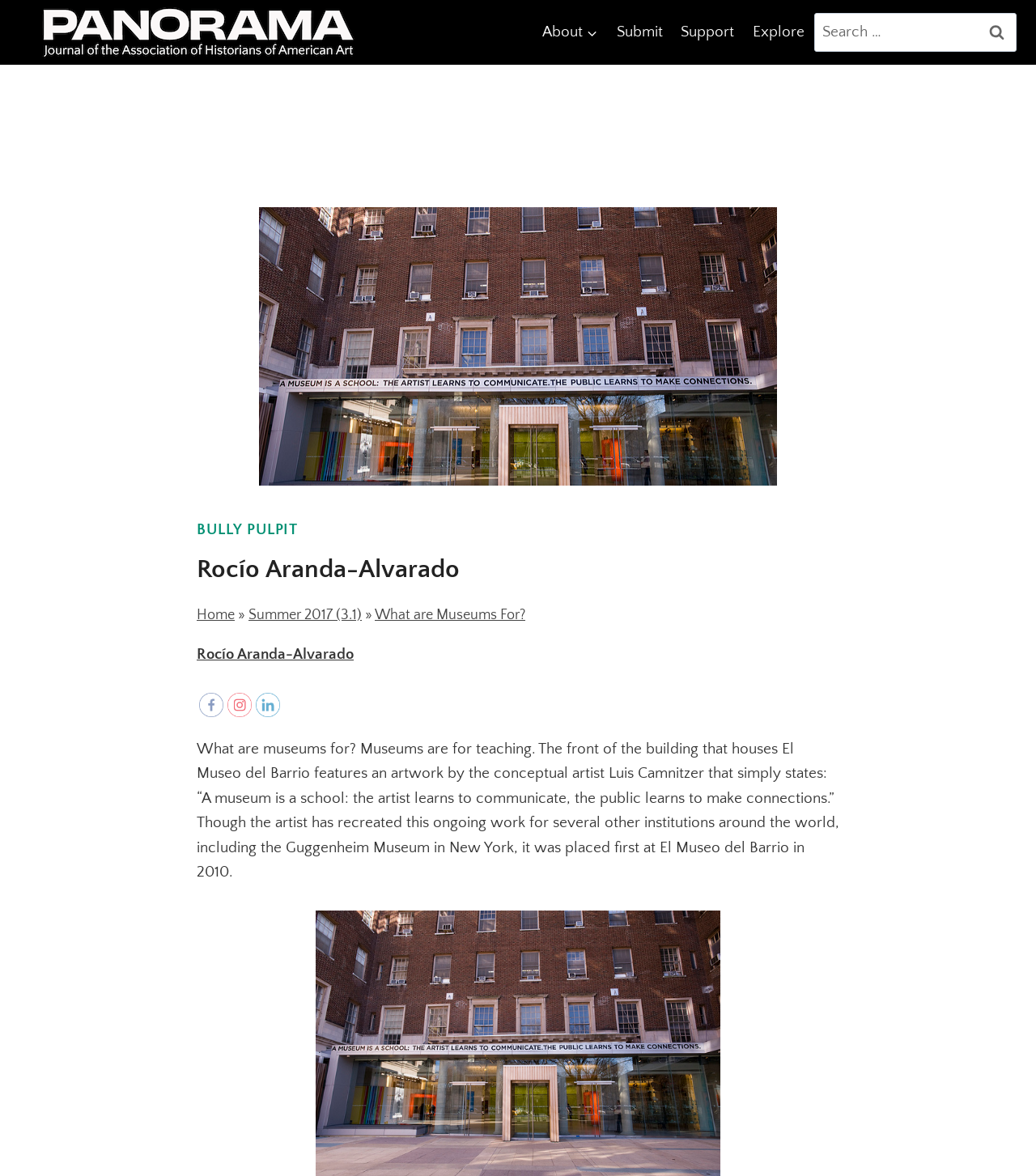Examine the image and give a thorough answer to the following question:
What is the name of the journal?

The name of the journal can be found in the top-left corner of the webpage, where the logo 'Panorama Logo' is located.